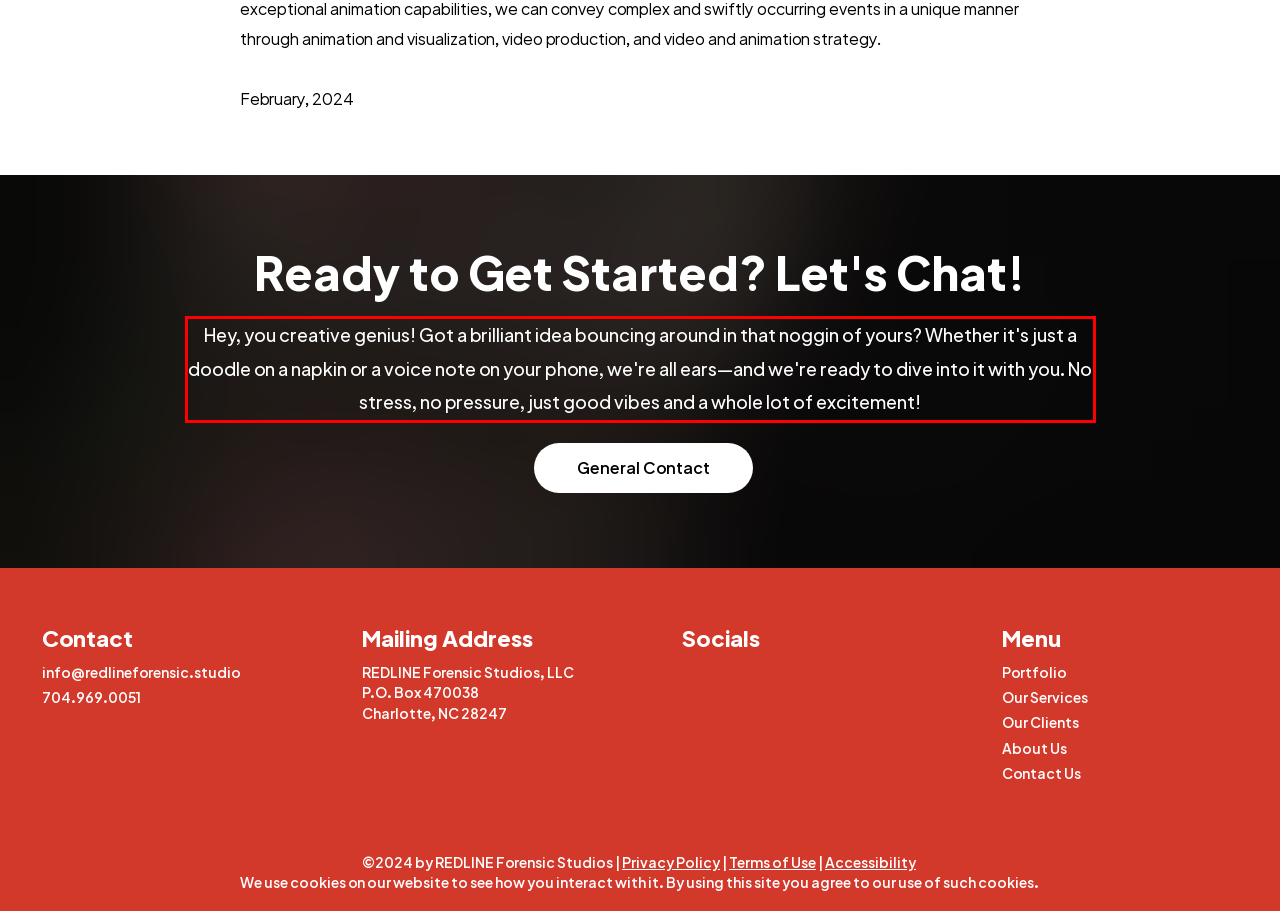Please identify and extract the text content from the UI element encased in a red bounding box on the provided webpage screenshot.

Hey, you creative genius! Got a brilliant idea bouncing around in that noggin of yours? Whether it's just a doodle on a napkin or a voice note on your phone, we're all ears—and we're ready to dive into it with you. No stress, no pressure, just good vibes and a whole lot of excitement!